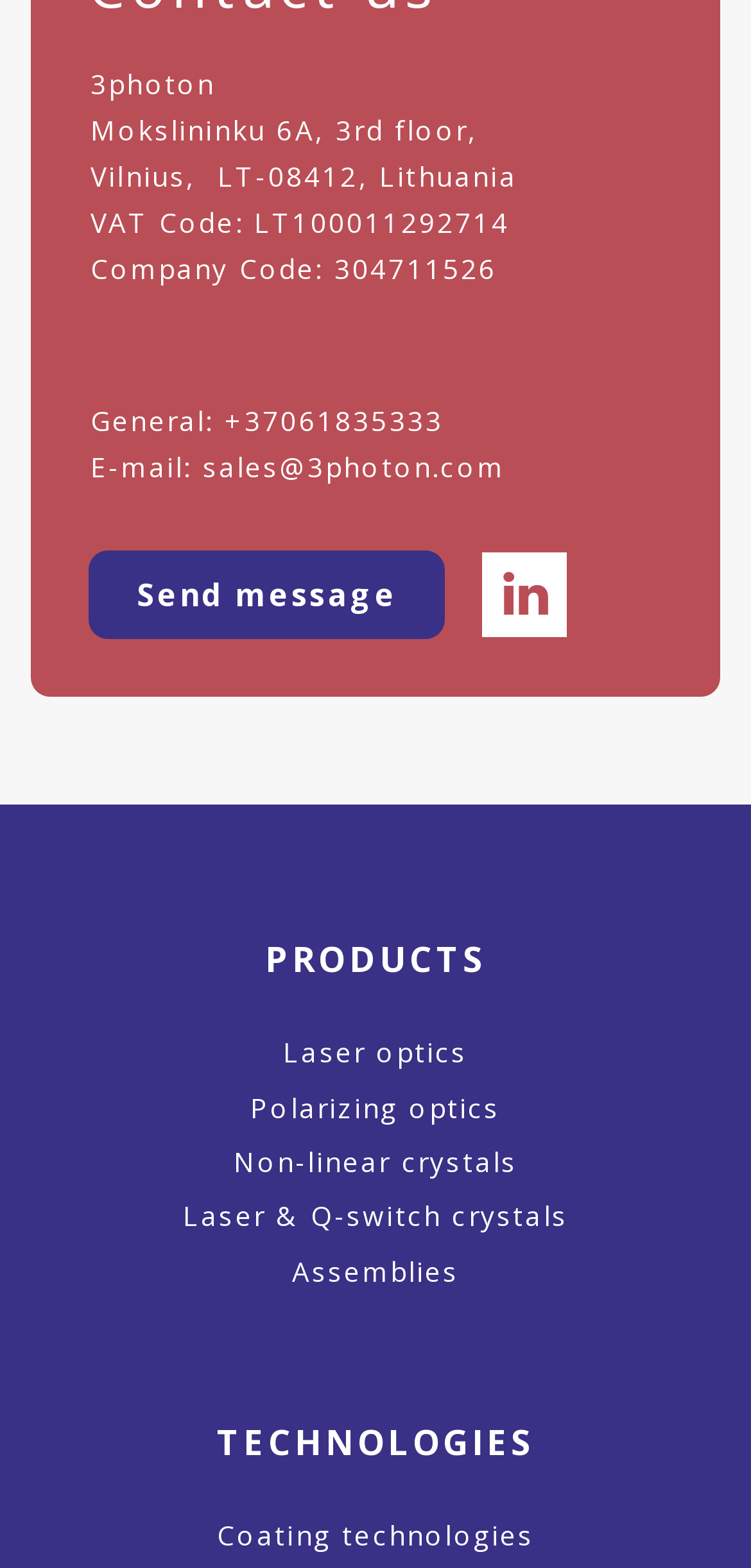Can you give a detailed response to the following question using the information from the image? What is the email address?

The email address can be found in the contact information section, where it is written as 'E-mail: sales@3photon.com' in a static text element and a link element.